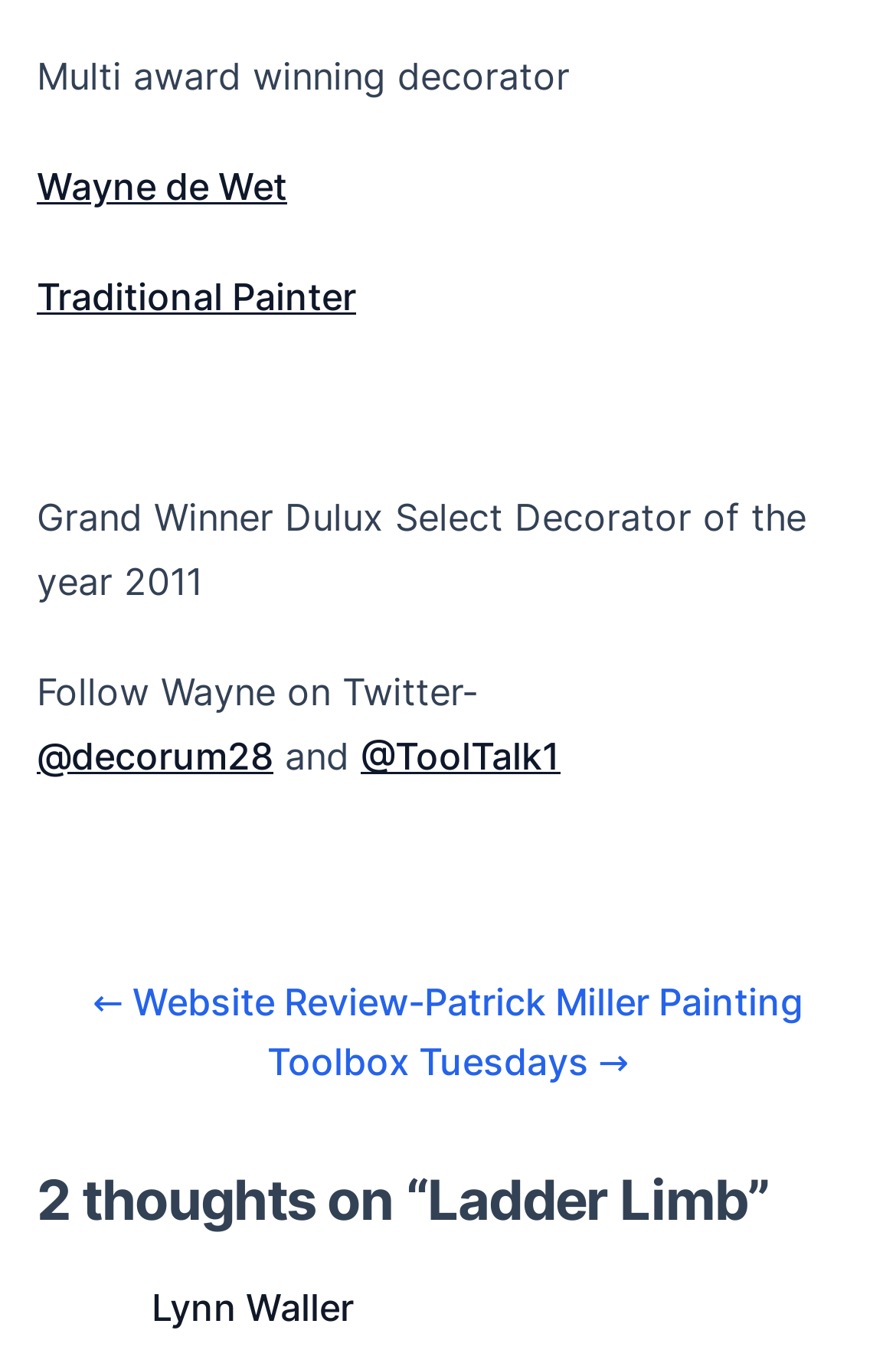Give a short answer to this question using one word or a phrase:
What is the topic of the article with 2 thoughts?

Ladder Limb